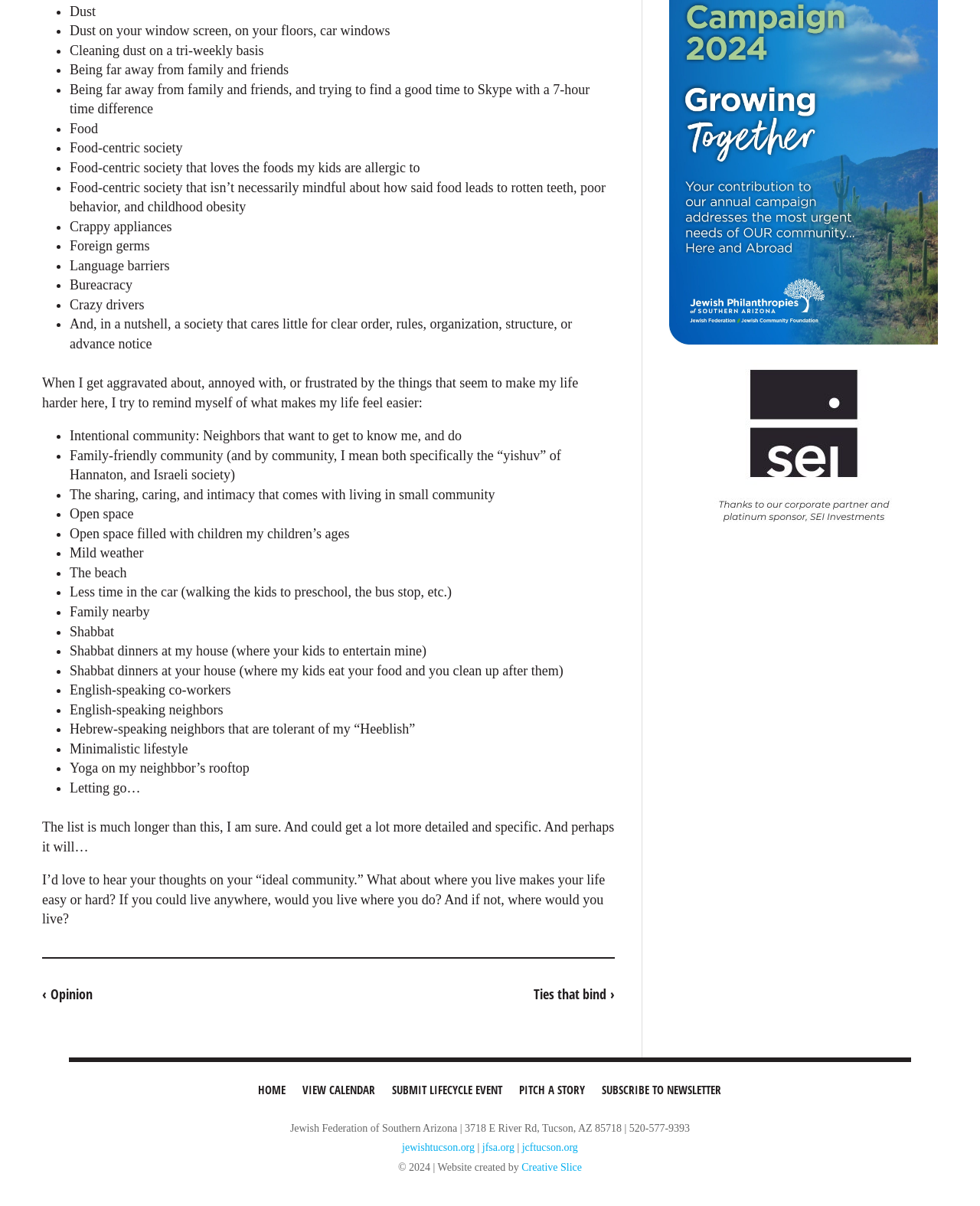Find the bounding box coordinates for the UI element whose description is: "Creative Slice". The coordinates should be four float numbers between 0 and 1, in the format [left, top, right, bottom].

[0.532, 0.963, 0.594, 0.973]